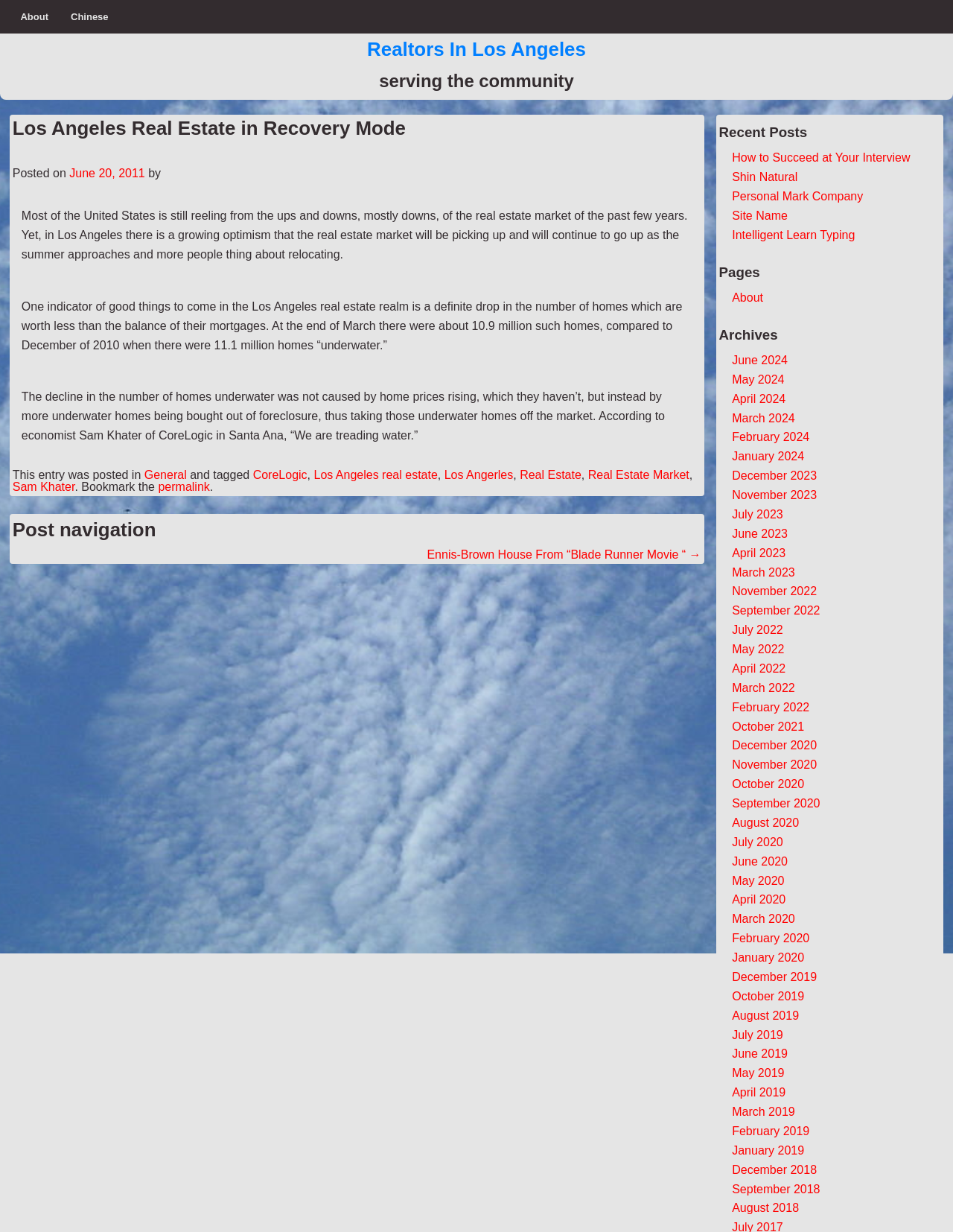Determine the bounding box coordinates of the area to click in order to meet this instruction: "Click on the 'June 2024' archive".

[0.768, 0.287, 0.827, 0.297]